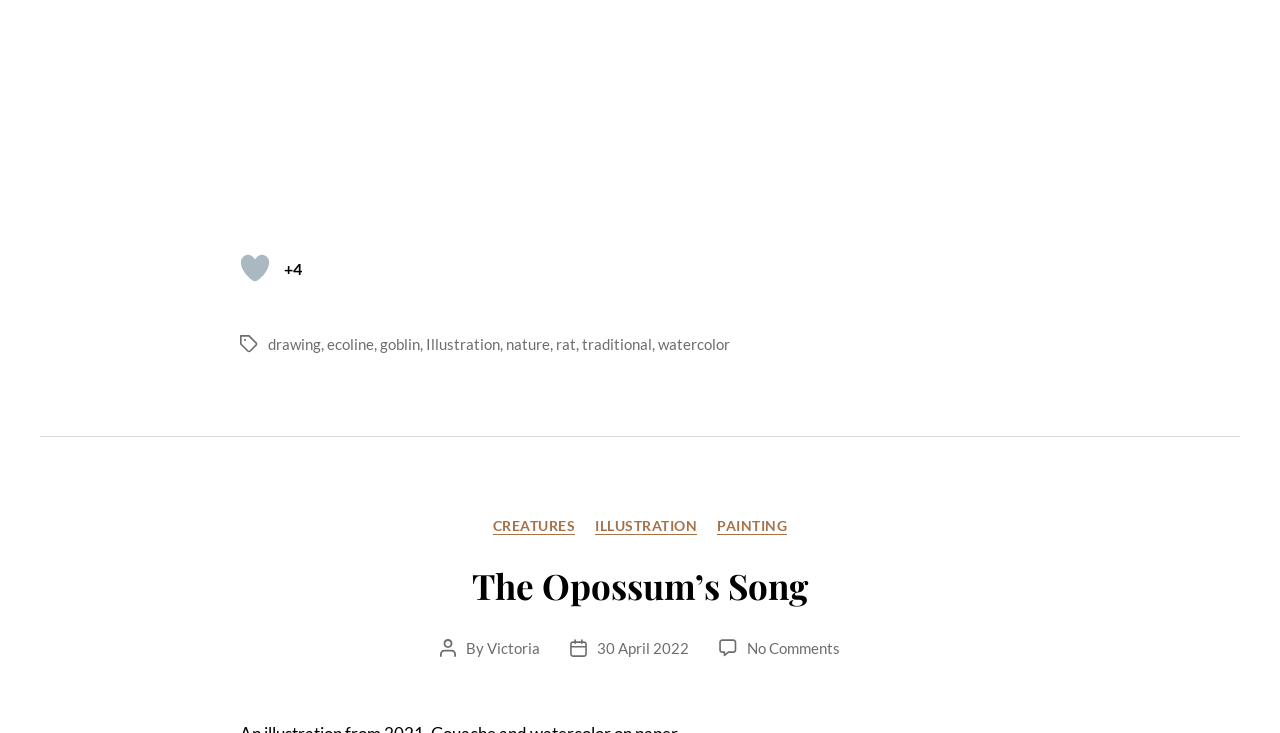How many comments are there on the post 'The Opossum’s Song'?
Using the image, answer in one word or phrase.

No